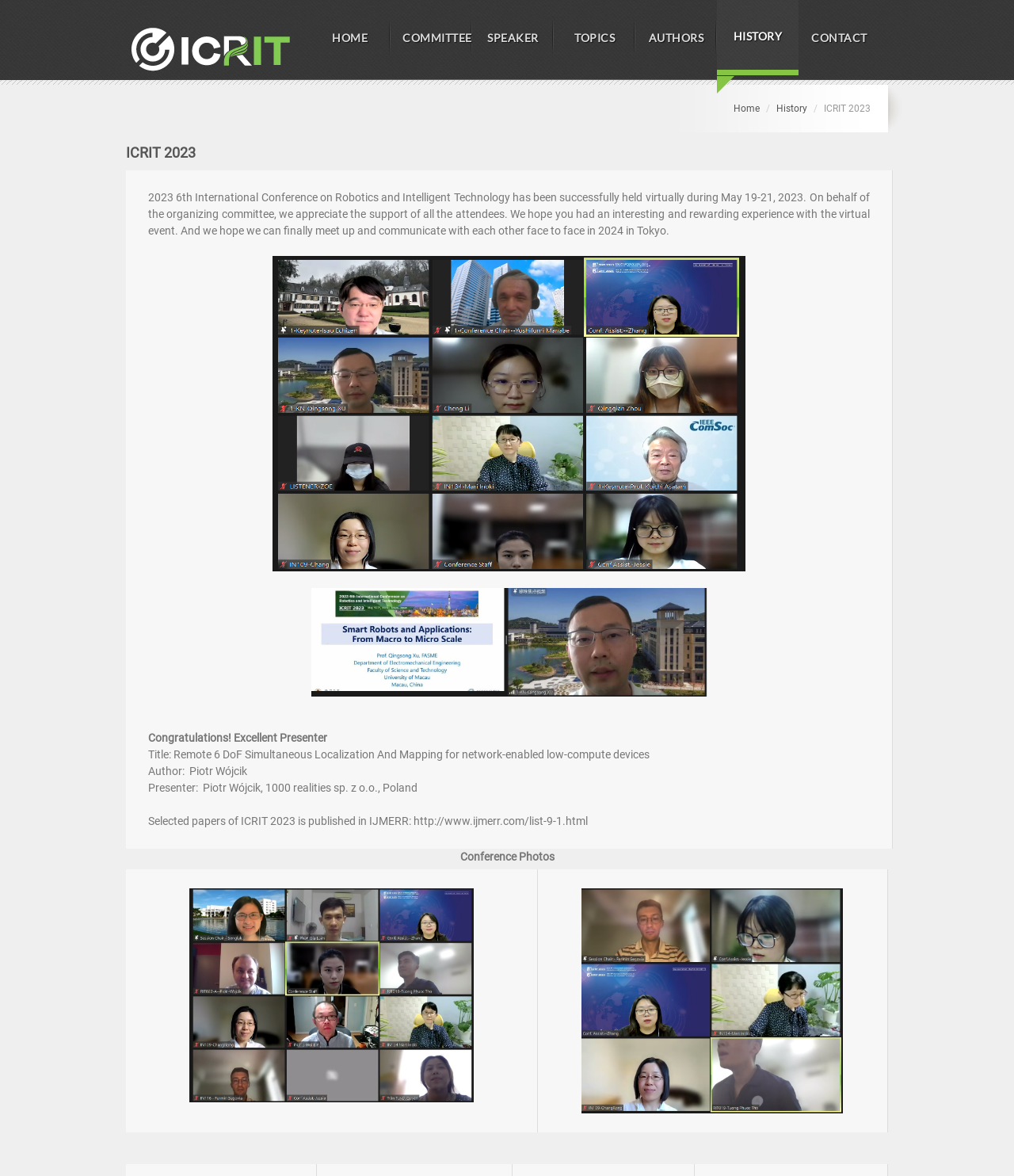How many images are in the conference photos section?
Please provide a comprehensive answer based on the information in the image.

The conference photos section is represented by a table element with two grid cells, each containing an image element. Therefore, there are two images in the conference photos section.